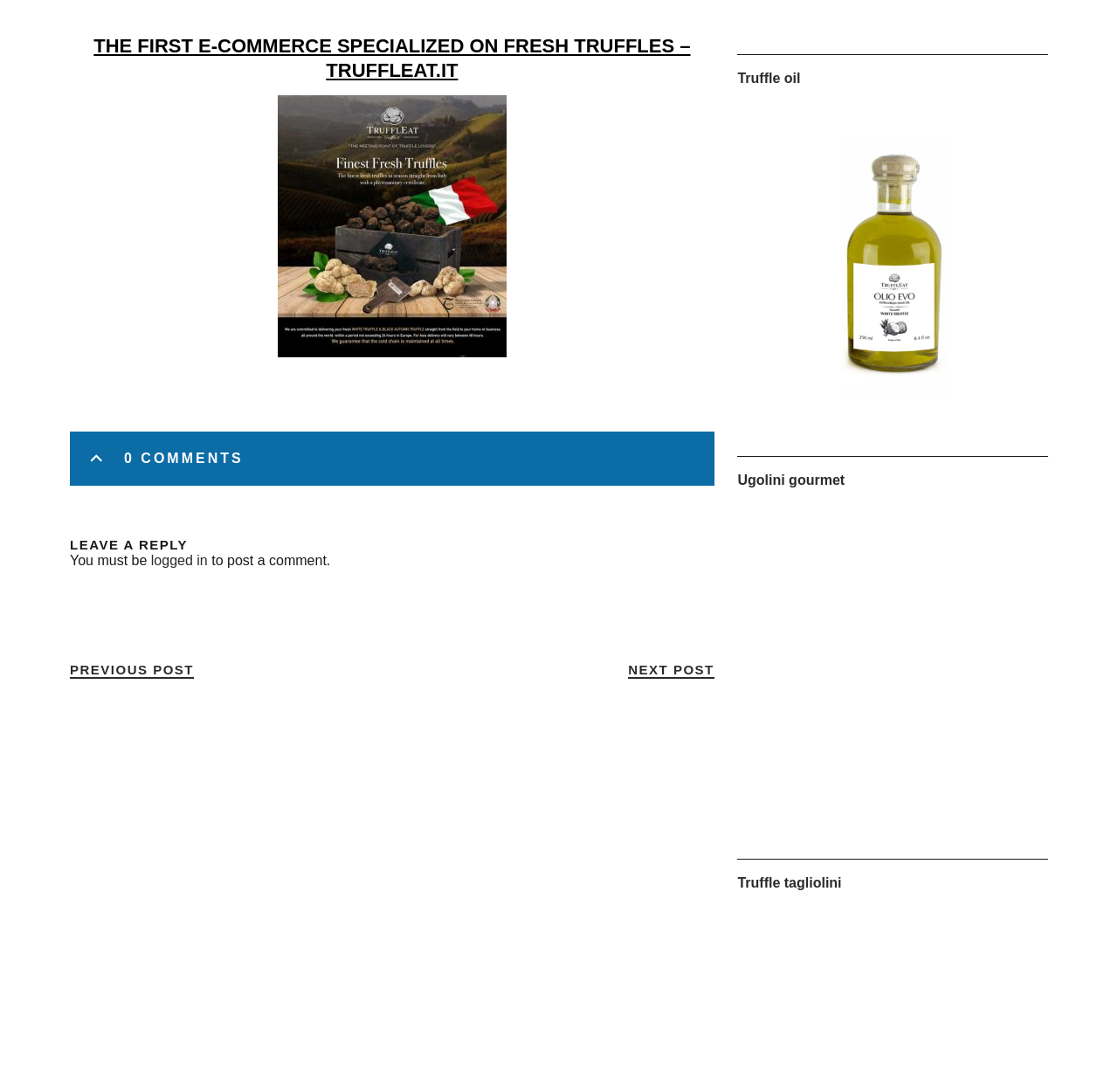Identify the bounding box coordinates of the clickable section necessary to follow the following instruction: "View the 'Niobium Target' details". The coordinates should be presented as four float numbers from 0 to 1, i.e., [left, top, right, bottom].

None